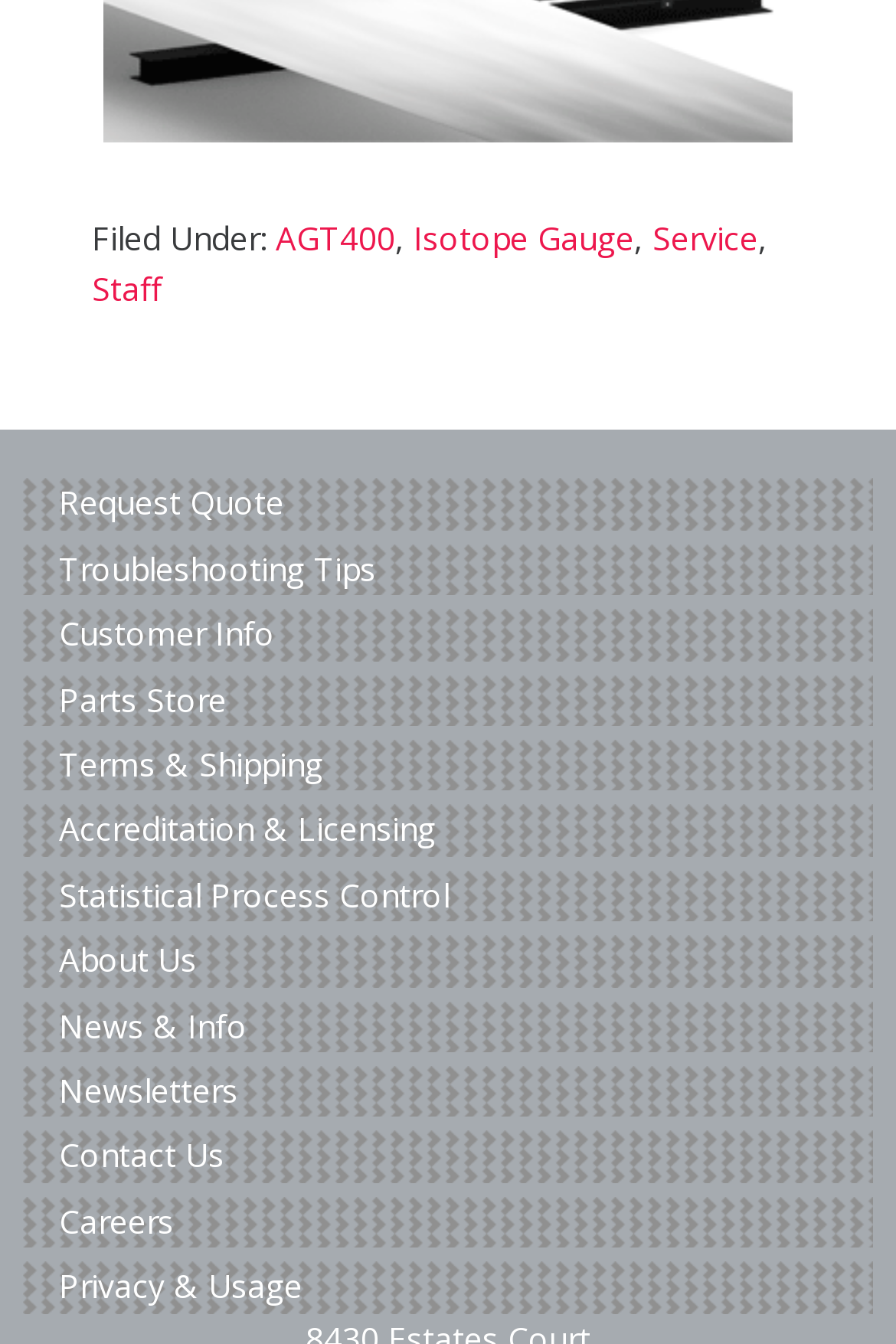Give a one-word or short phrase answer to the question: 
What is the purpose of the 'Contact Us' link?

To contact the website